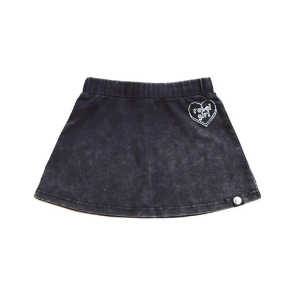Explain the details of the image comprehensively.

This image features the *Little Lords Acid Mini*, a playful, stylish skirt designed for children. The skirt showcases a classic A-line silhouette with a frayed hem, made from durable fabric that balances both comfort and style. It includes a cute embroidered heart detail on the front, enhancing its fashionable appeal. This versatile piece is perfect for various occasions, allowing little ones to express their individuality. Priced at £15.00, it is an excellent choice for parents seeking trendy yet functional clothing for their children.